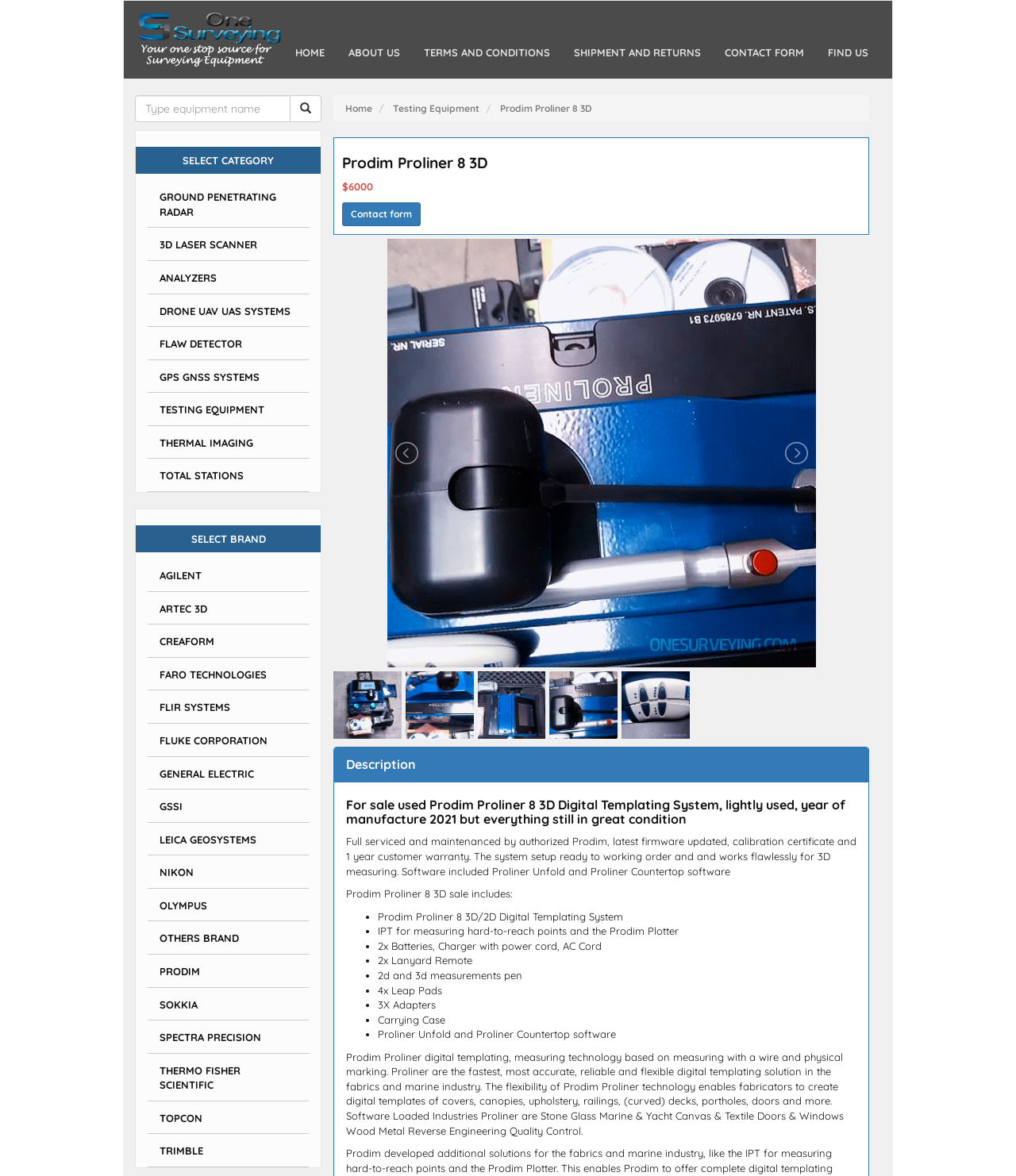What software is included with the Prodim Proliner 8 3D?
Look at the screenshot and respond with one word or a short phrase.

Proliner Unfold and Proliner Countertop